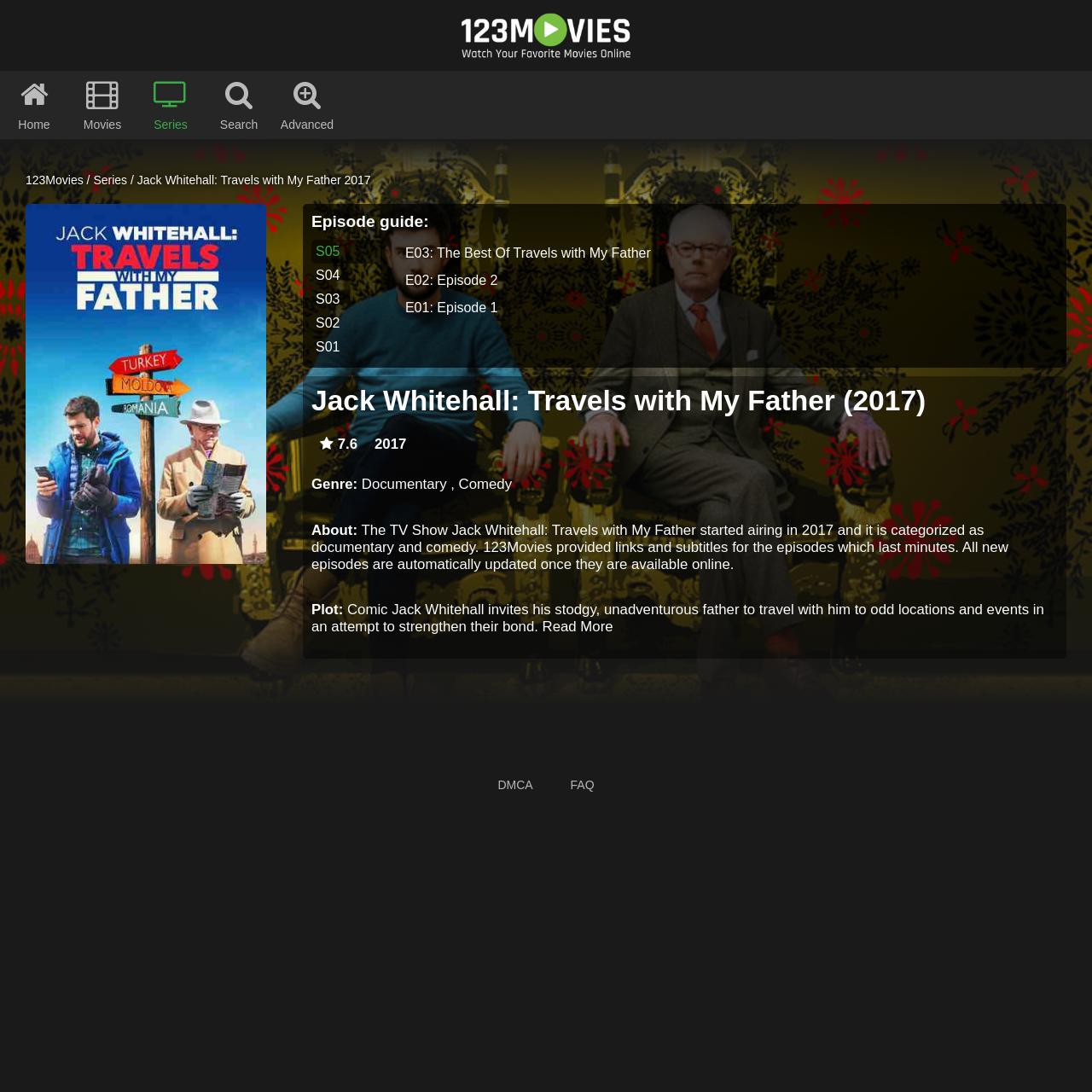Using the given description, provide the bounding box coordinates formatted as (top-left x, top-left y, bottom-right x, bottom-right y), with all values being floating point numbers between 0 and 1. Description: Read More

[0.497, 0.567, 0.561, 0.581]